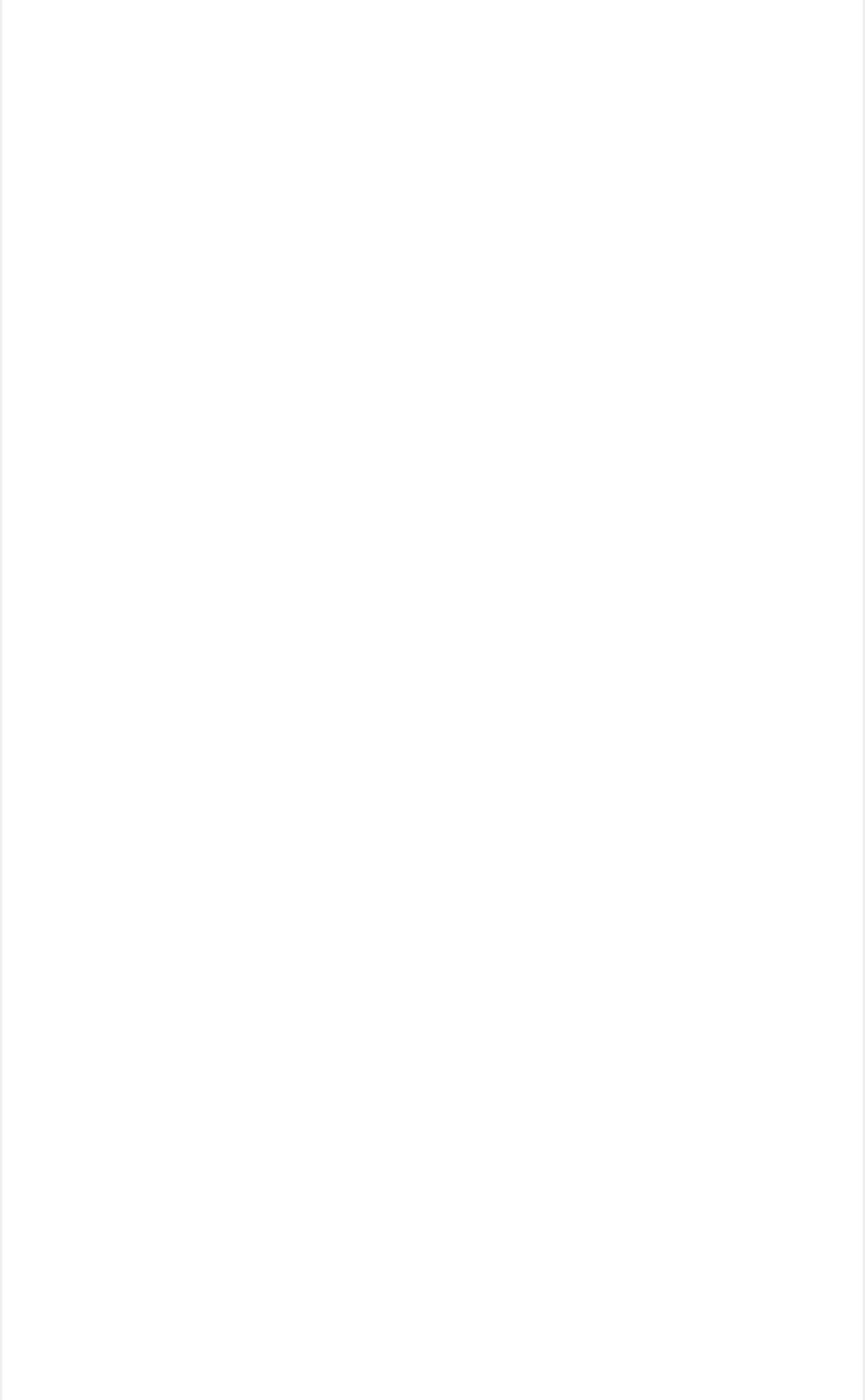How many links are on this webpage?
Use the screenshot to answer the question with a single word or phrase.

26